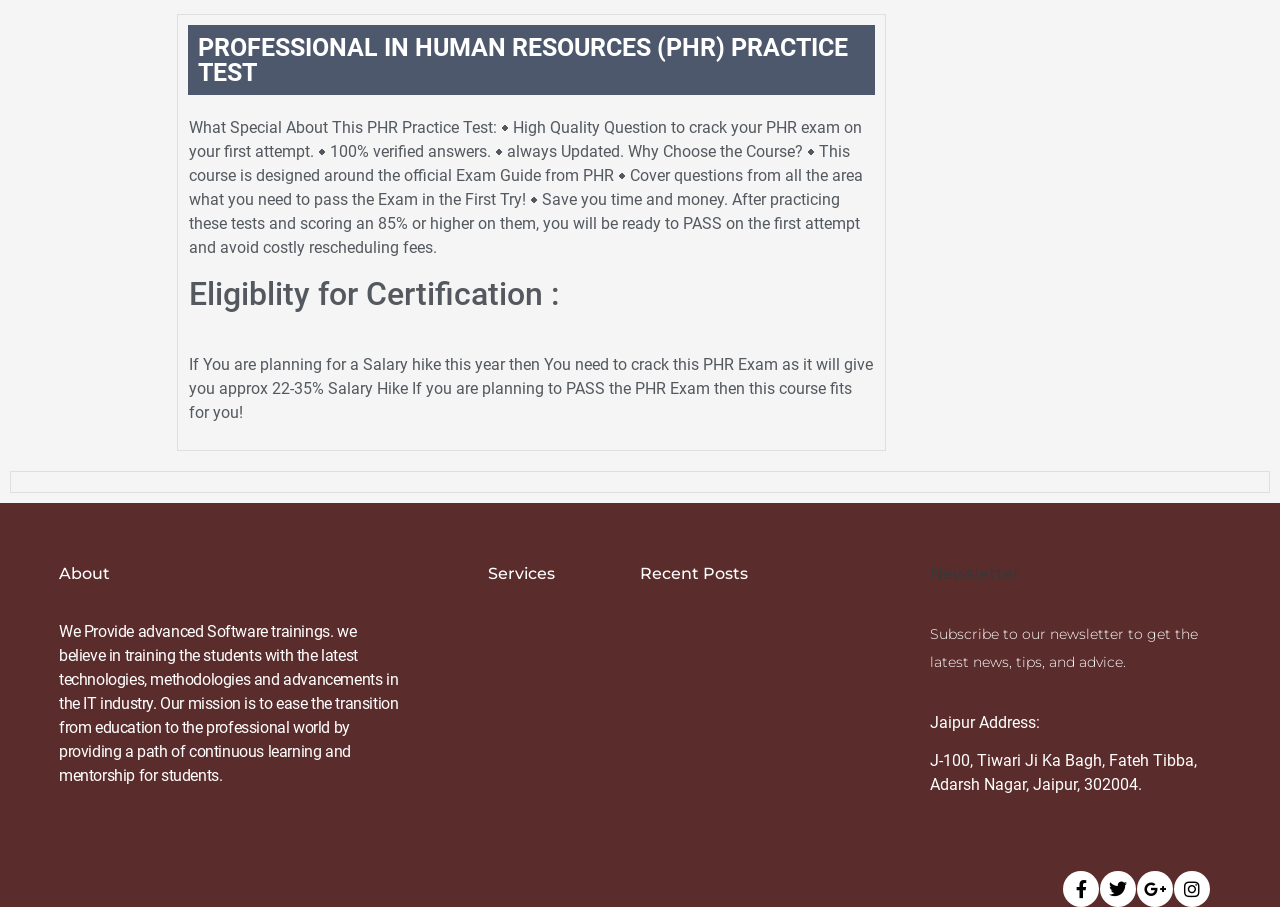What is the expected salary hike after passing the PHR exam?
Refer to the image and provide a concise answer in one word or phrase.

22-35% hike